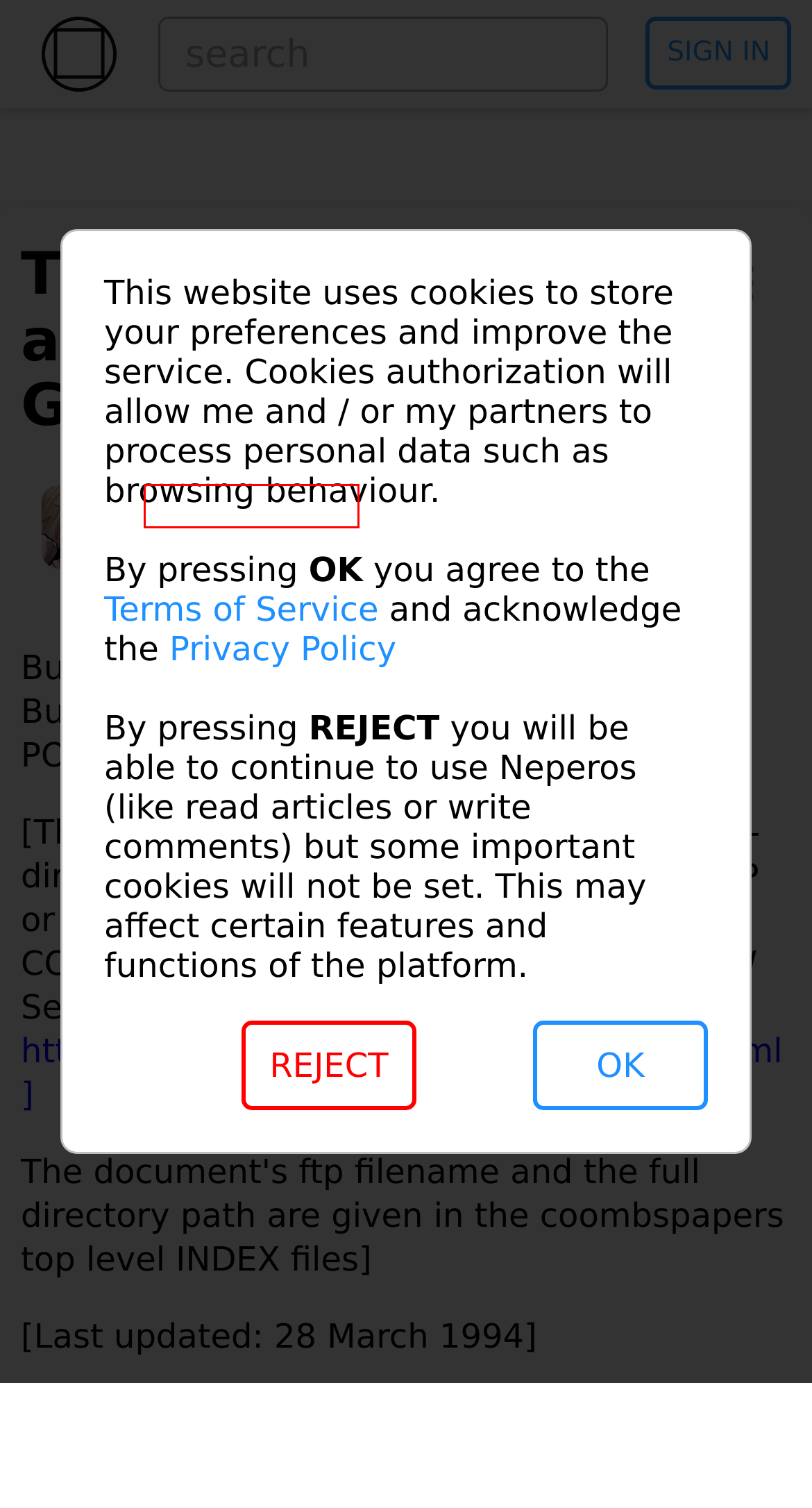Review the screenshot of a webpage that includes a red bounding box. Choose the webpage description that best matches the new webpage displayed after clicking the element within the bounding box. Here are the candidates:
A. Amours en haute Résolution • Neperos
B. 2d Chapitre 7 - Modes VESA haute résolution • Neperos
C. Resolution 101 (Amiga Game Cheats) • Neperos
D. THE RIGHT RESOLUTION • Neperos
E. Neperos: discover everything
F. BuddhaNetBBS • Neperos journal
G. Buddha is Grass Shoes • Neperos
H. eZine lover (@eZine) • Neperos

H